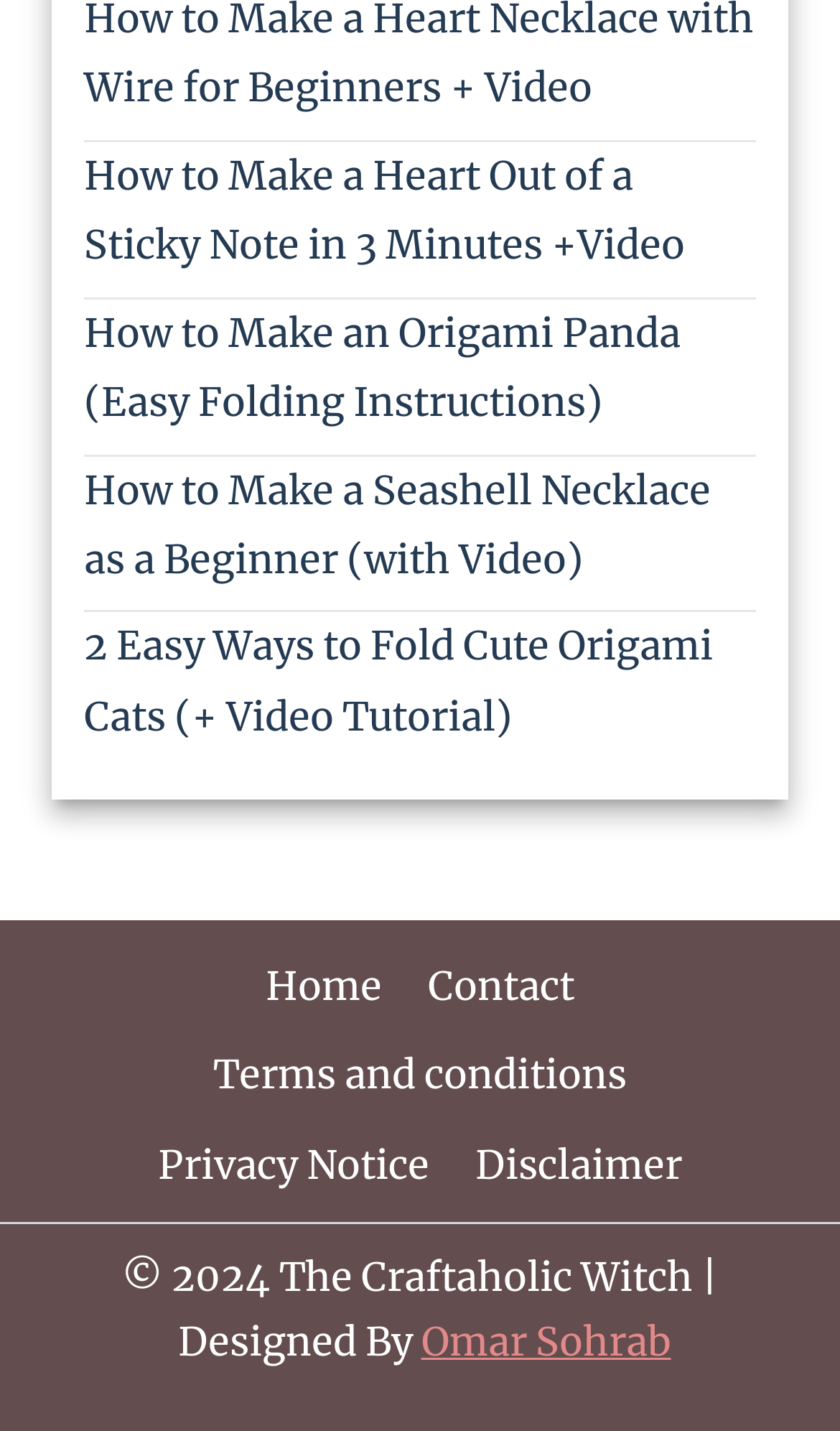Return the bounding box coordinates of the UI element that corresponds to this description: "Disclaimer". The coordinates must be given as four float numbers in the range of 0 and 1, [left, top, right, bottom].

[0.538, 0.783, 0.84, 0.846]